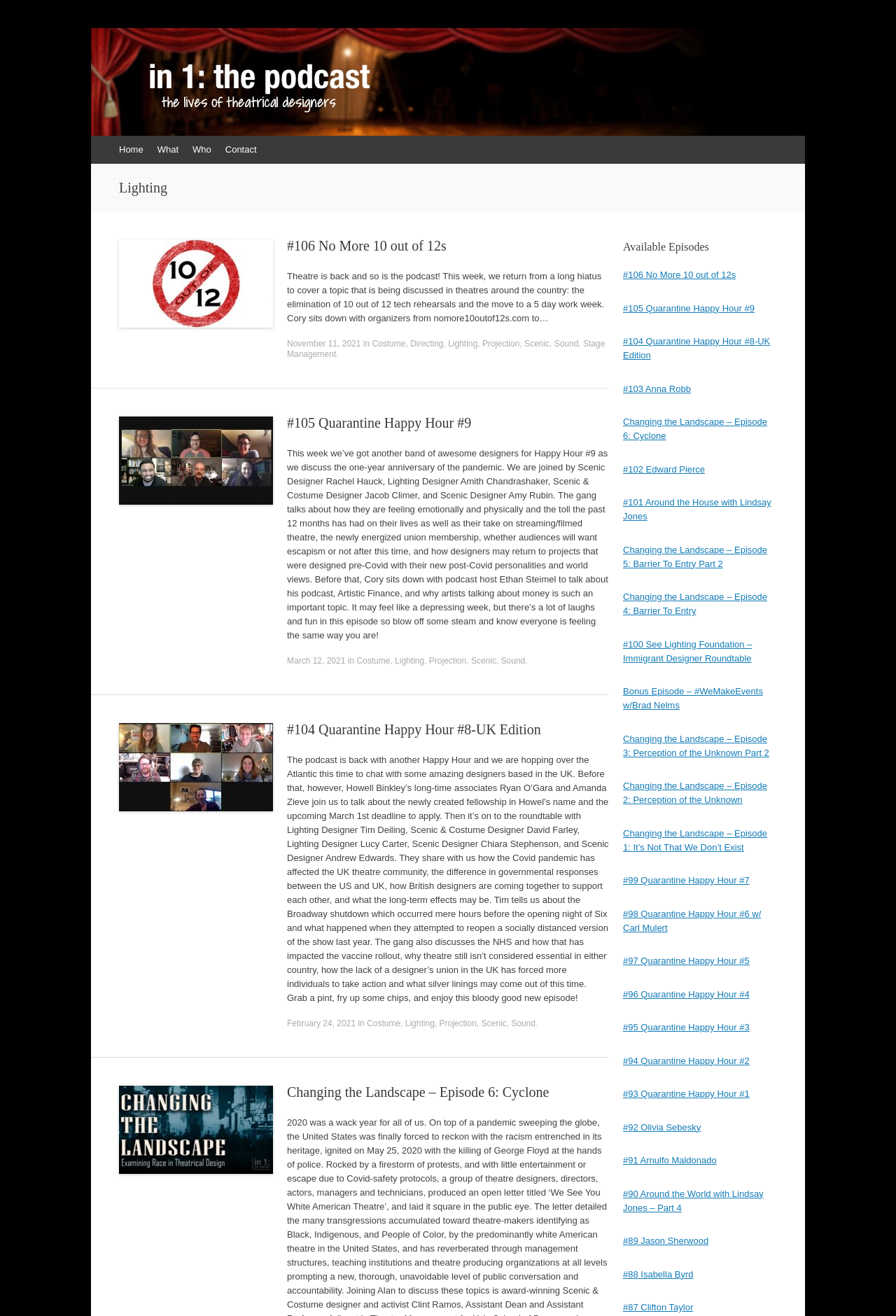Provide a brief response to the question below using one word or phrase:
How many articles are on the webpage?

3